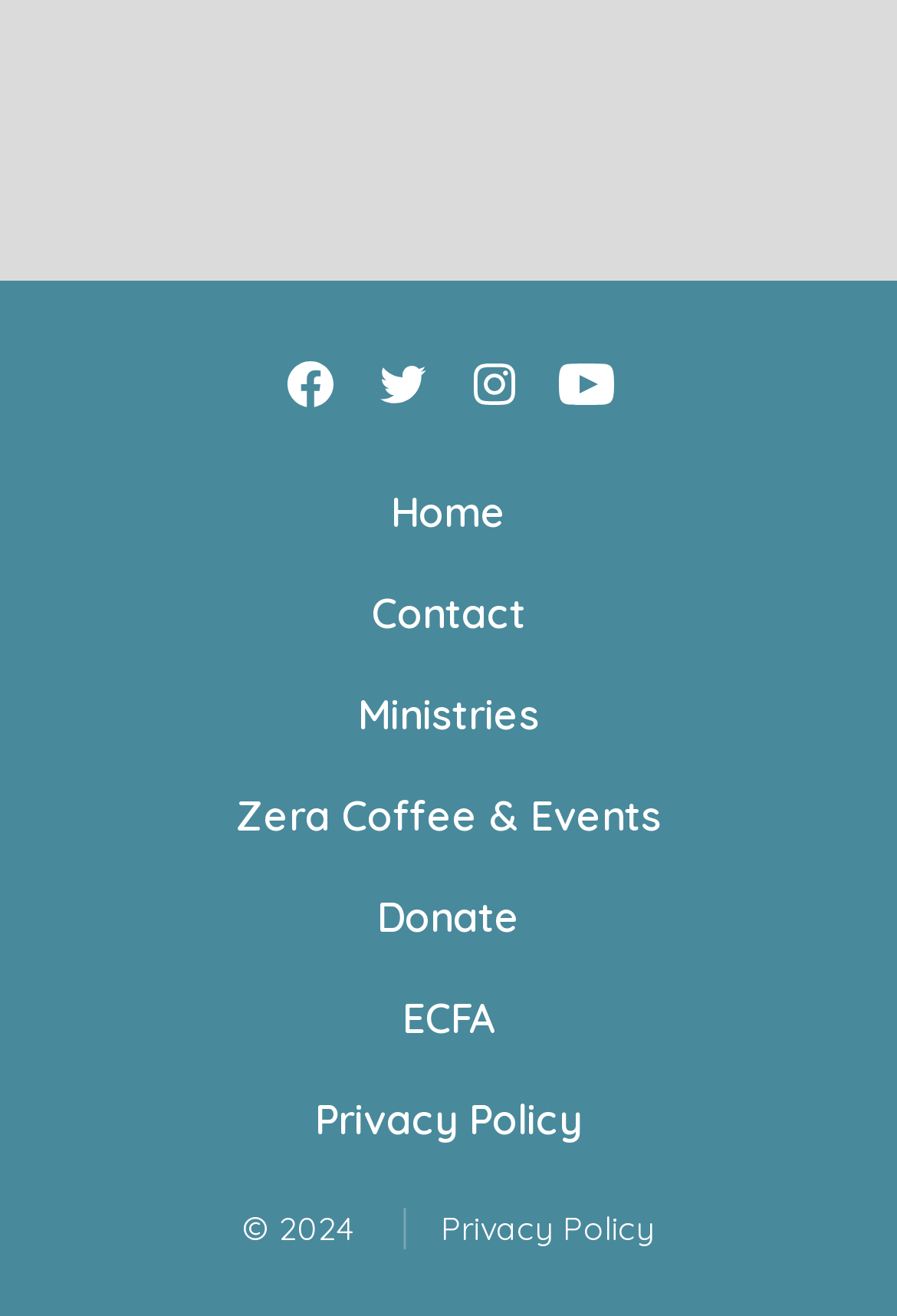Using the element description: "View my CV", determine the bounding box coordinates for the specified UI element. The coordinates should be four float numbers between 0 and 1, [left, top, right, bottom].

None